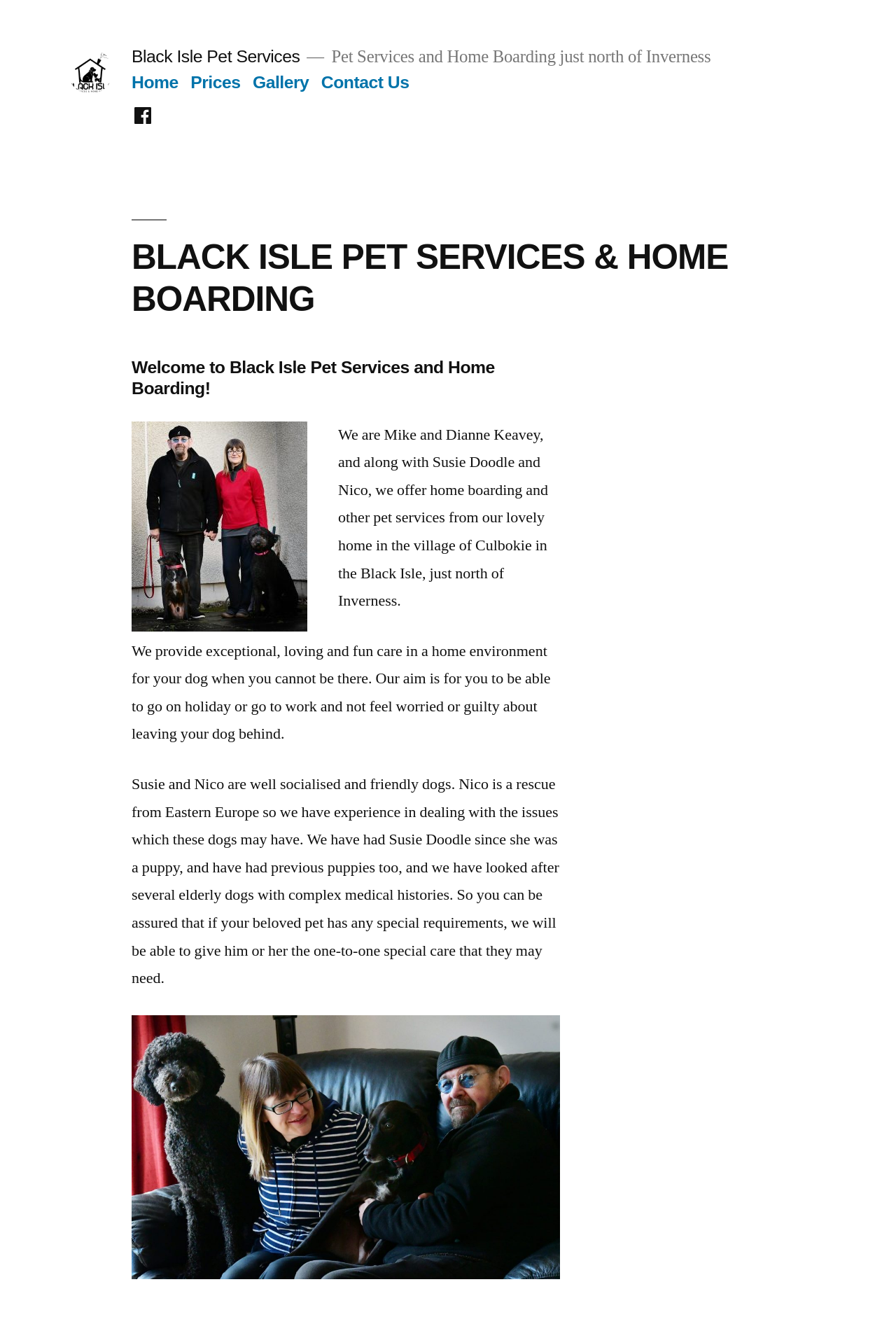Using the given element description, provide the bounding box coordinates (top-left x, top-left y, bottom-right x, bottom-right y) for the corresponding UI element in the screenshot: alt="Black Isle Pet Services"

[0.075, 0.037, 0.125, 0.07]